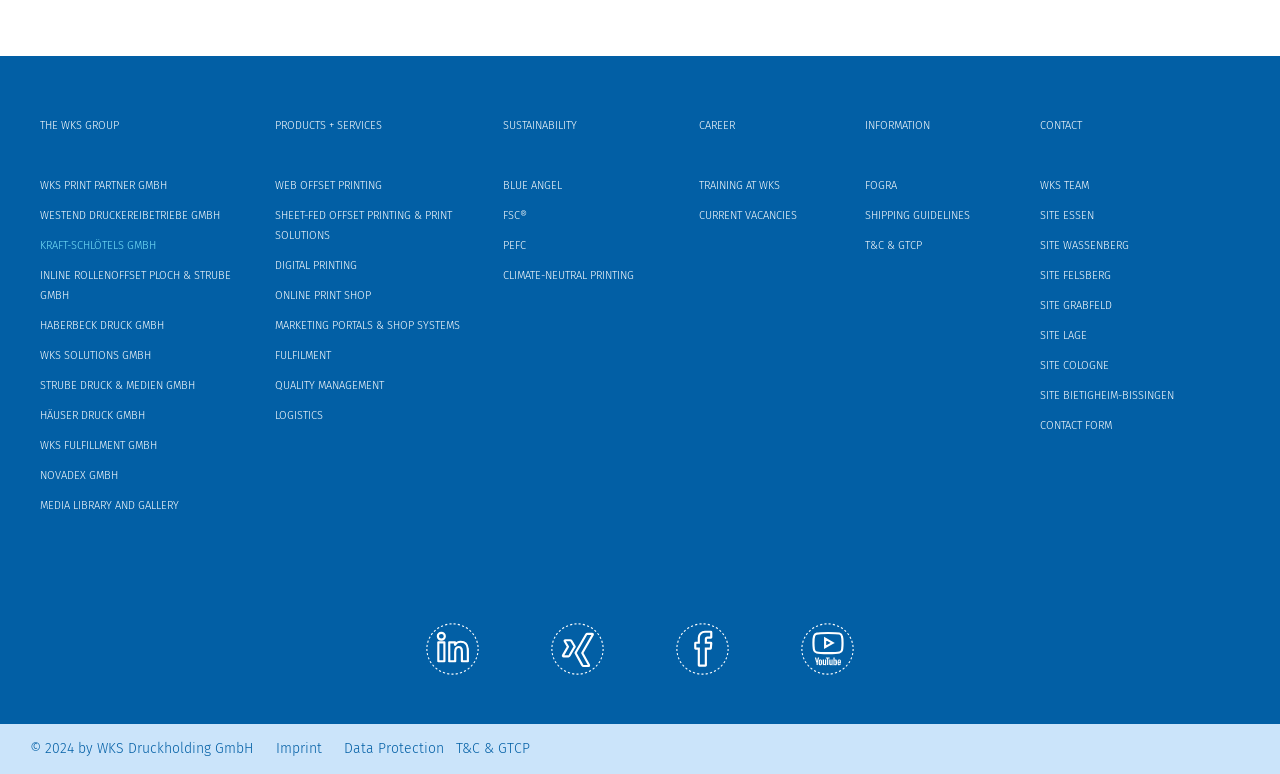Please locate the bounding box coordinates of the element's region that needs to be clicked to follow the instruction: "Click on PRODUCTS + SERVICES". The bounding box coordinates should be provided as four float numbers between 0 and 1, i.e., [left, top, right, bottom].

[0.215, 0.143, 0.377, 0.182]